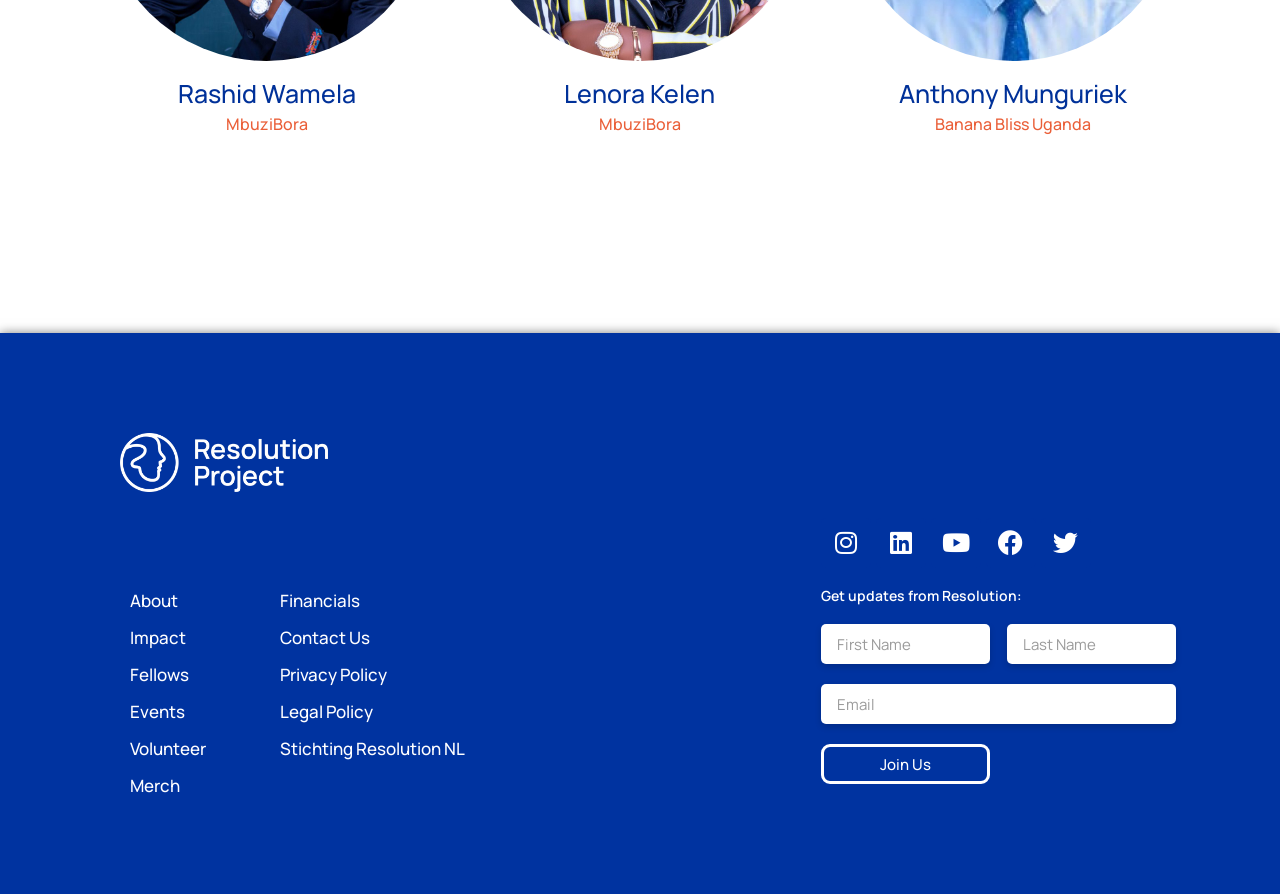With reference to the screenshot, provide a detailed response to the question below:
What is the purpose of the textbox with the label 'Email'?

The textbox with the label 'Email' is required and has a bounding box coordinates [0.641, 0.766, 0.918, 0.81], which suggests that it is used to input an email address, likely for subscription or registration purposes.